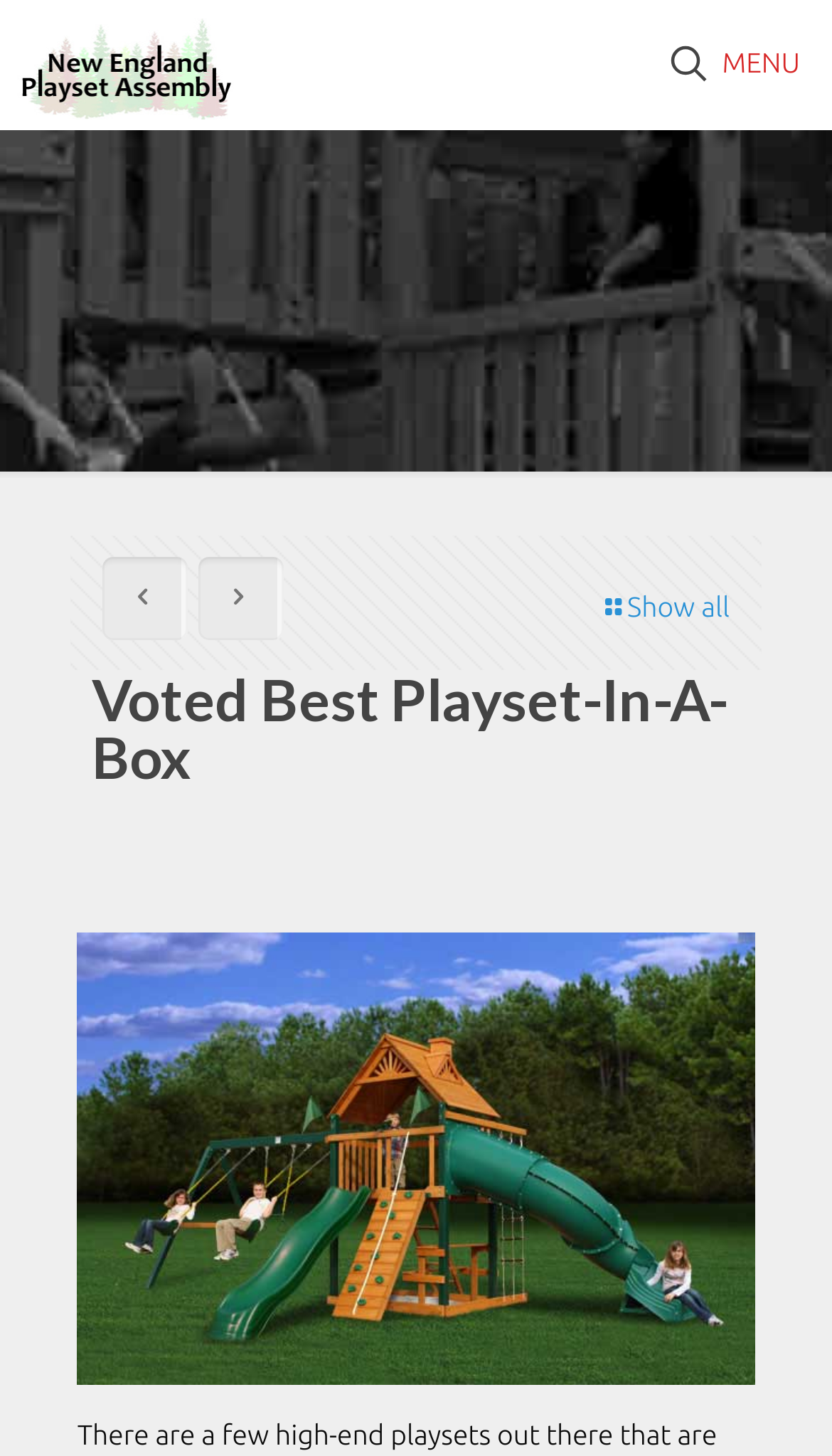Respond to the question below with a concise word or phrase:
What is the logo on the top left corner?

NEPA-LOGO1